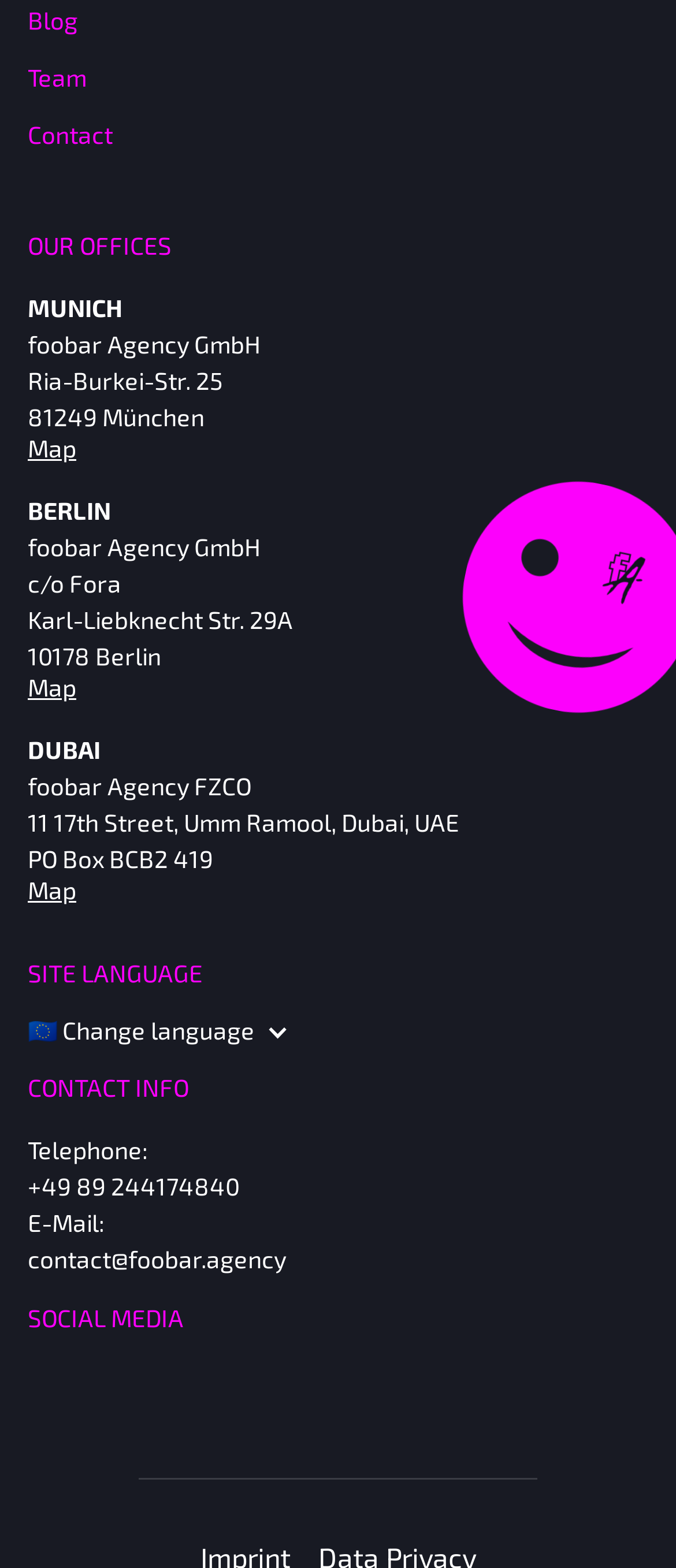What is the language of the website?
Refer to the screenshot and answer in one word or phrase.

Not specified